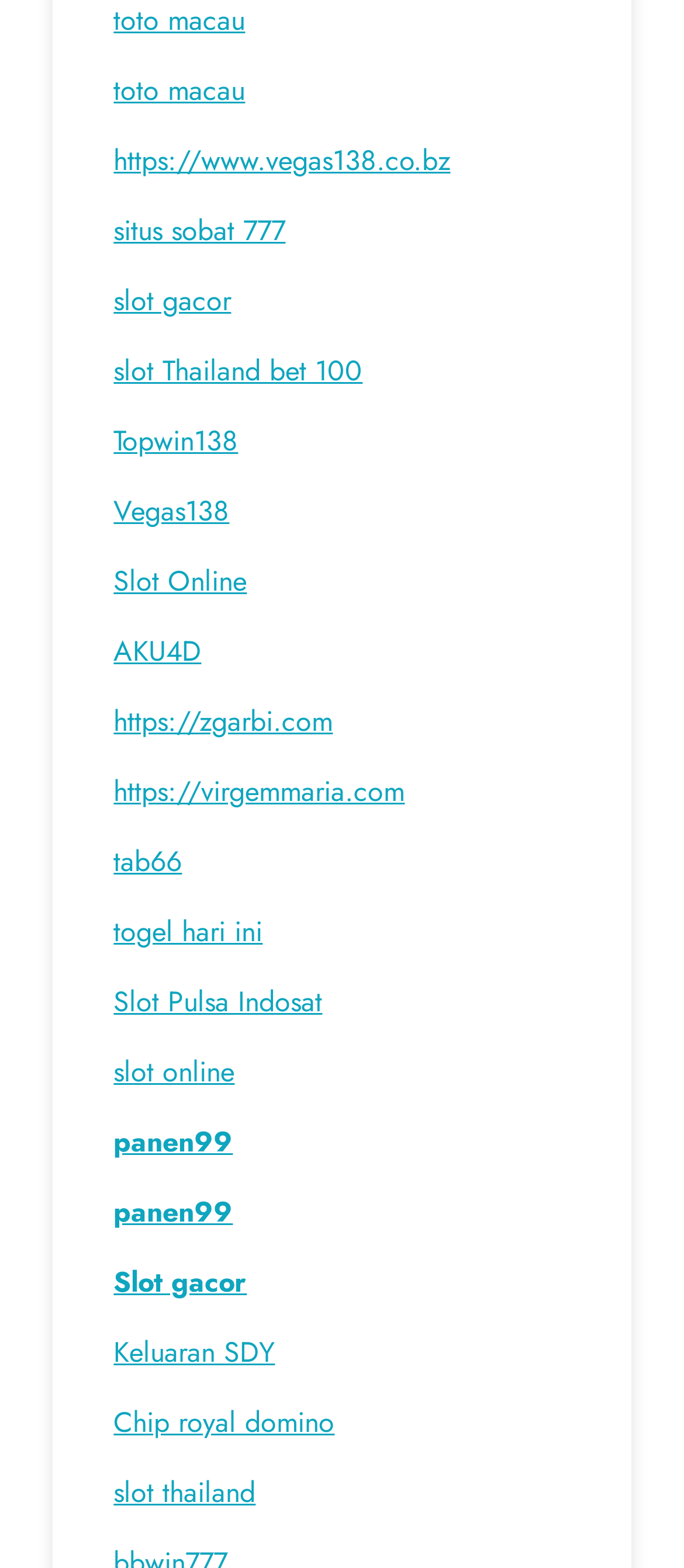Please identify the bounding box coordinates for the region that you need to click to follow this instruction: "Go to the page for Sonic Hedgehog".

None